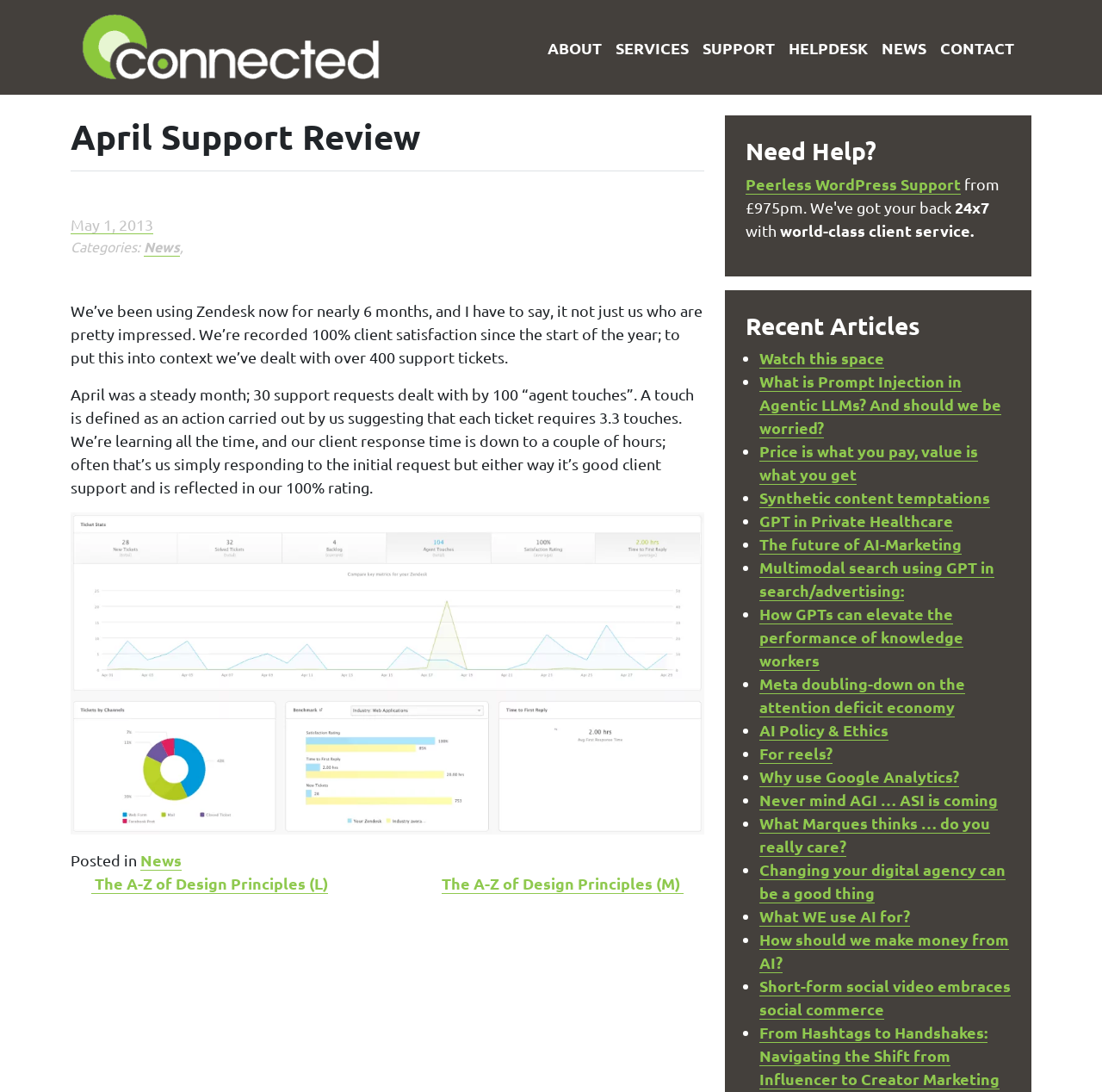Find the bounding box coordinates of the clickable element required to execute the following instruction: "Click on 'Submit Prayer Request'". Provide the coordinates as four float numbers between 0 and 1, i.e., [left, top, right, bottom].

None